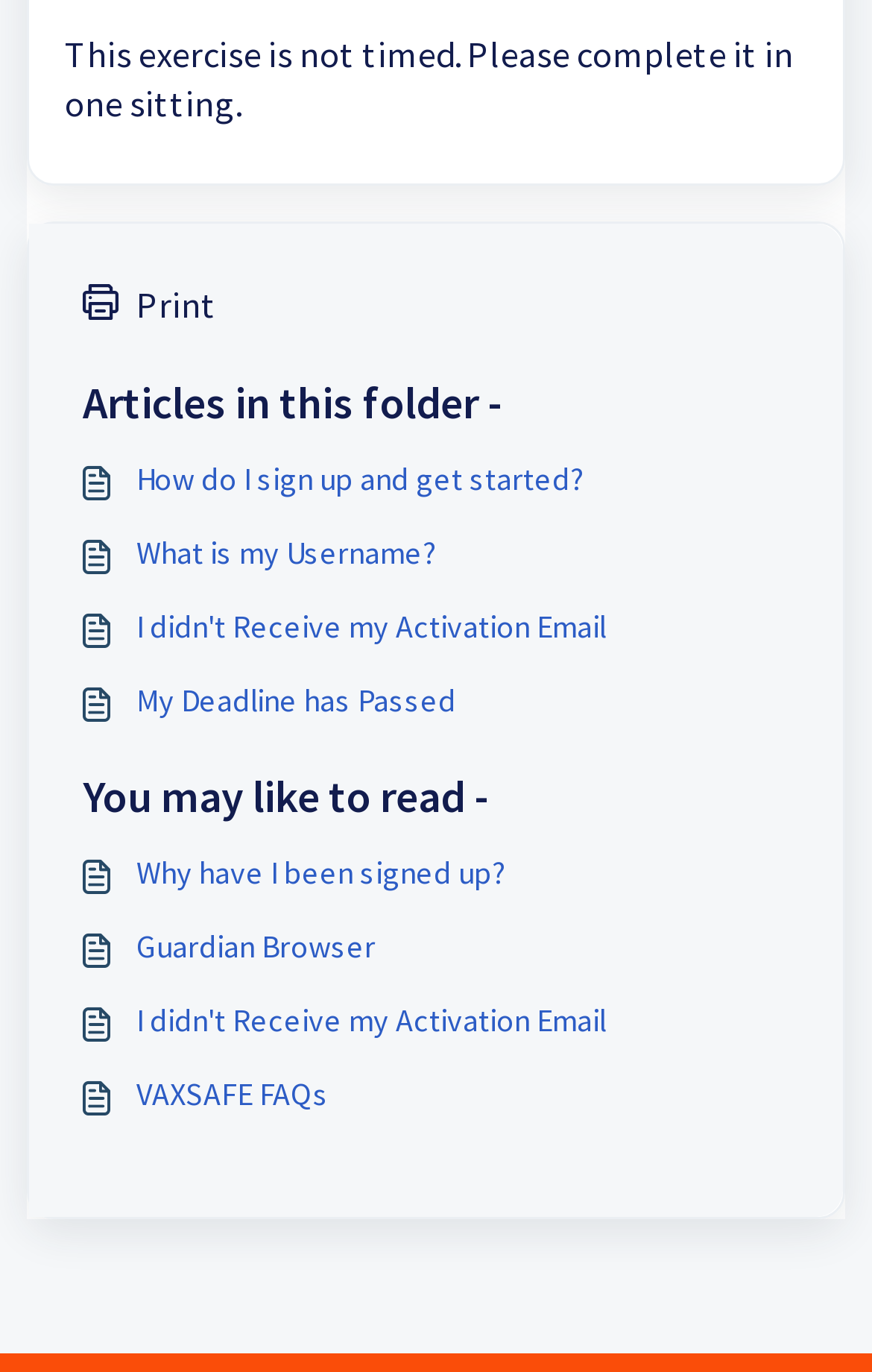Provide a short answer using a single word or phrase for the following question: 
How many links are available under 'Articles in this folder'?

6